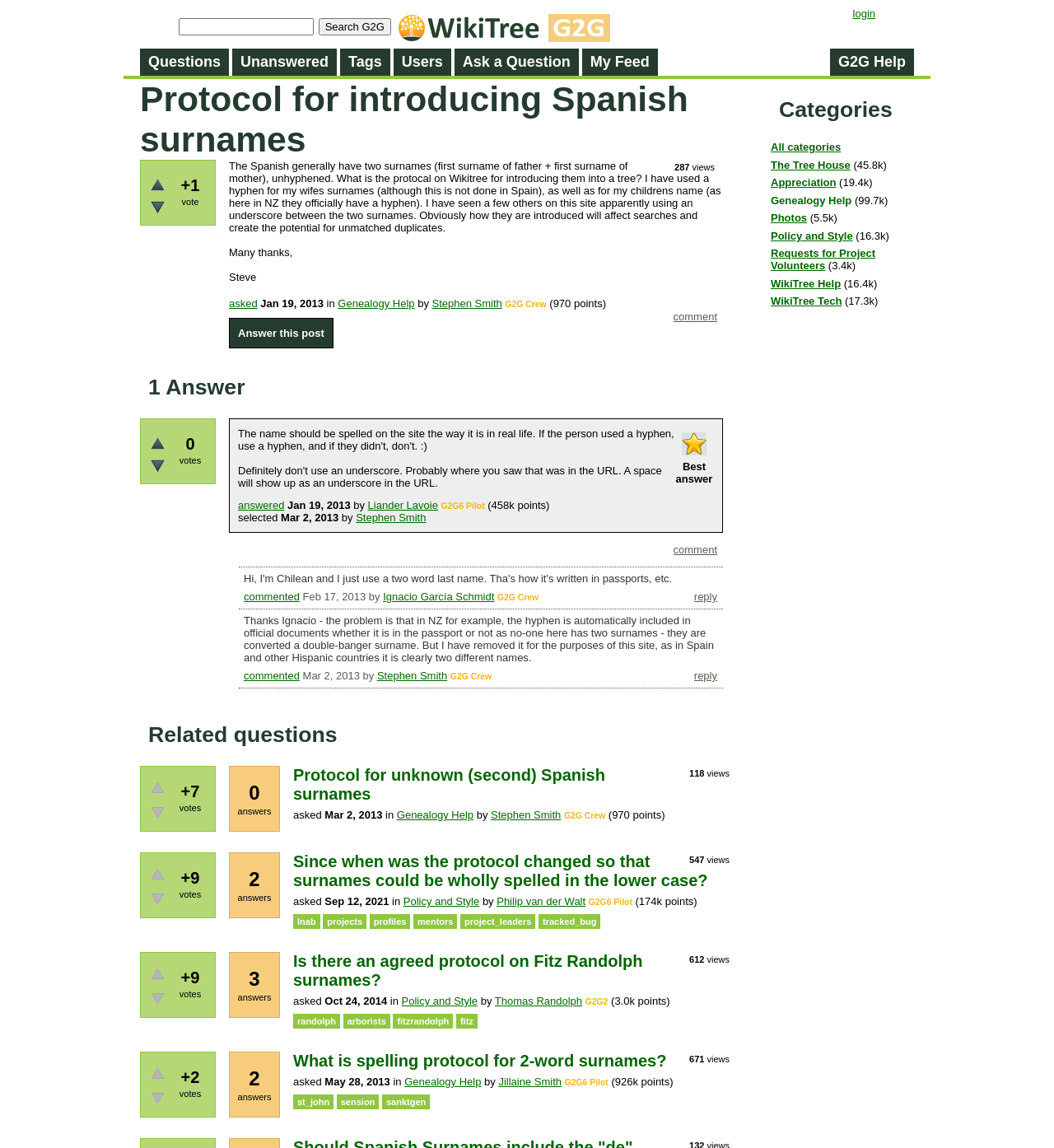Refer to the screenshot and give an in-depth answer to this question: Who asked the question on this webpage?

The question was asked by Steve, as indicated by the text 'Many thanks, Steve' at the bottom of the question.